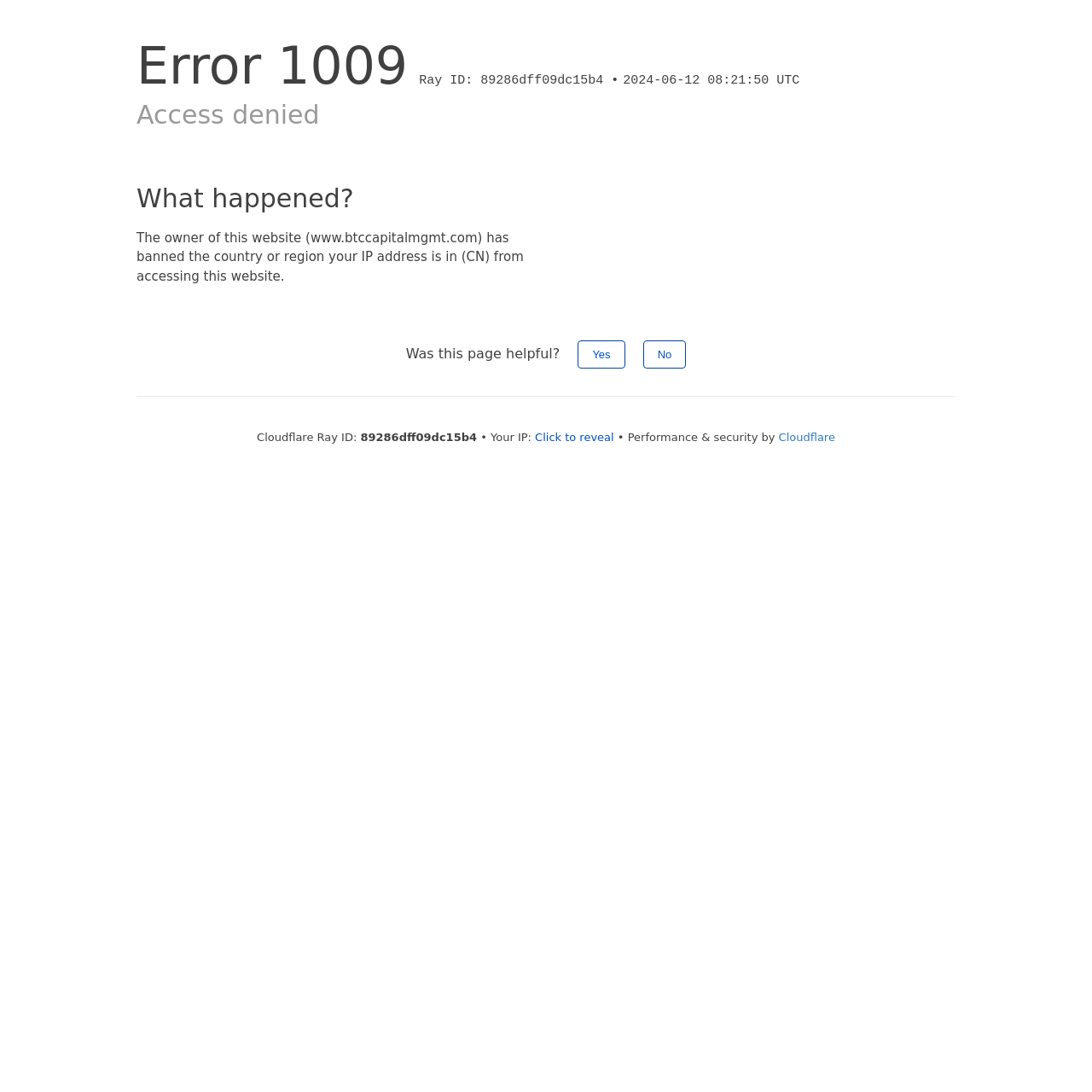Please specify the bounding box coordinates in the format (top-left x, top-left y, bottom-right x, bottom-right y), with all values as floating point numbers between 0 and 1. Identify the bounding box of the UI element described by: Click to reveal

[0.49, 0.395, 0.562, 0.406]